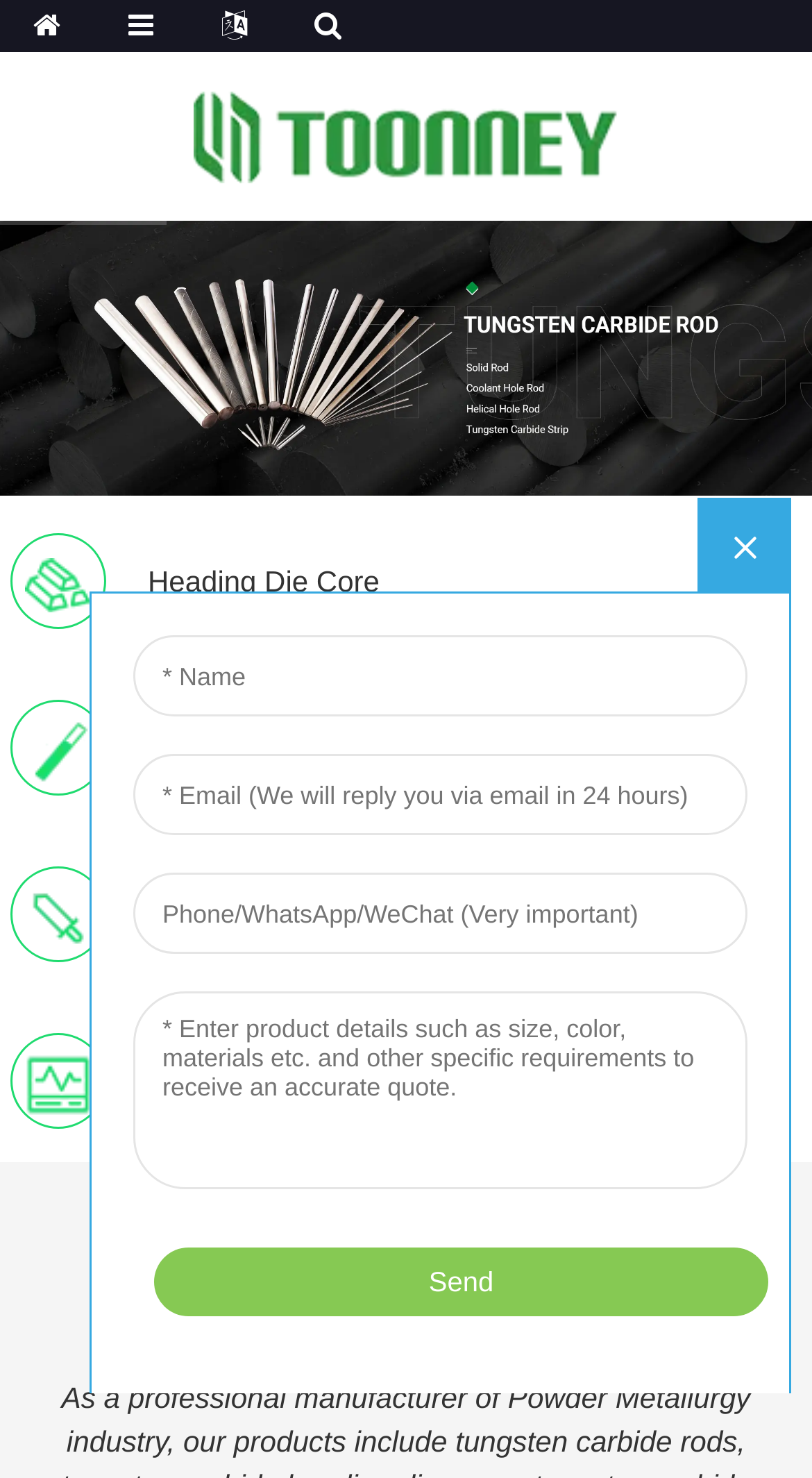Provide a brief response to the question below using a single word or phrase: 
What is the company's main product?

Cemented carbide products